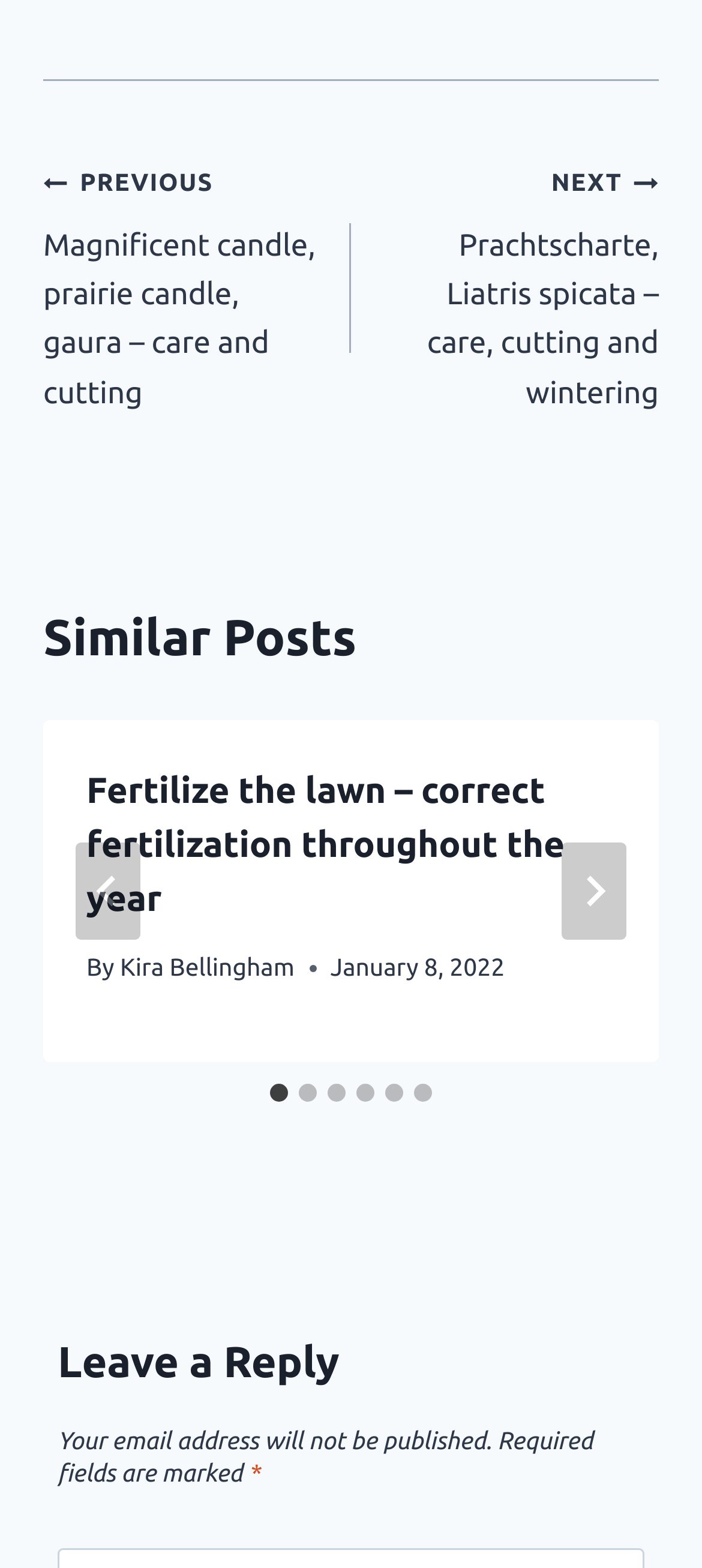Kindly determine the bounding box coordinates of the area that needs to be clicked to fulfill this instruction: "Go to next slide".

[0.8, 0.537, 0.892, 0.599]